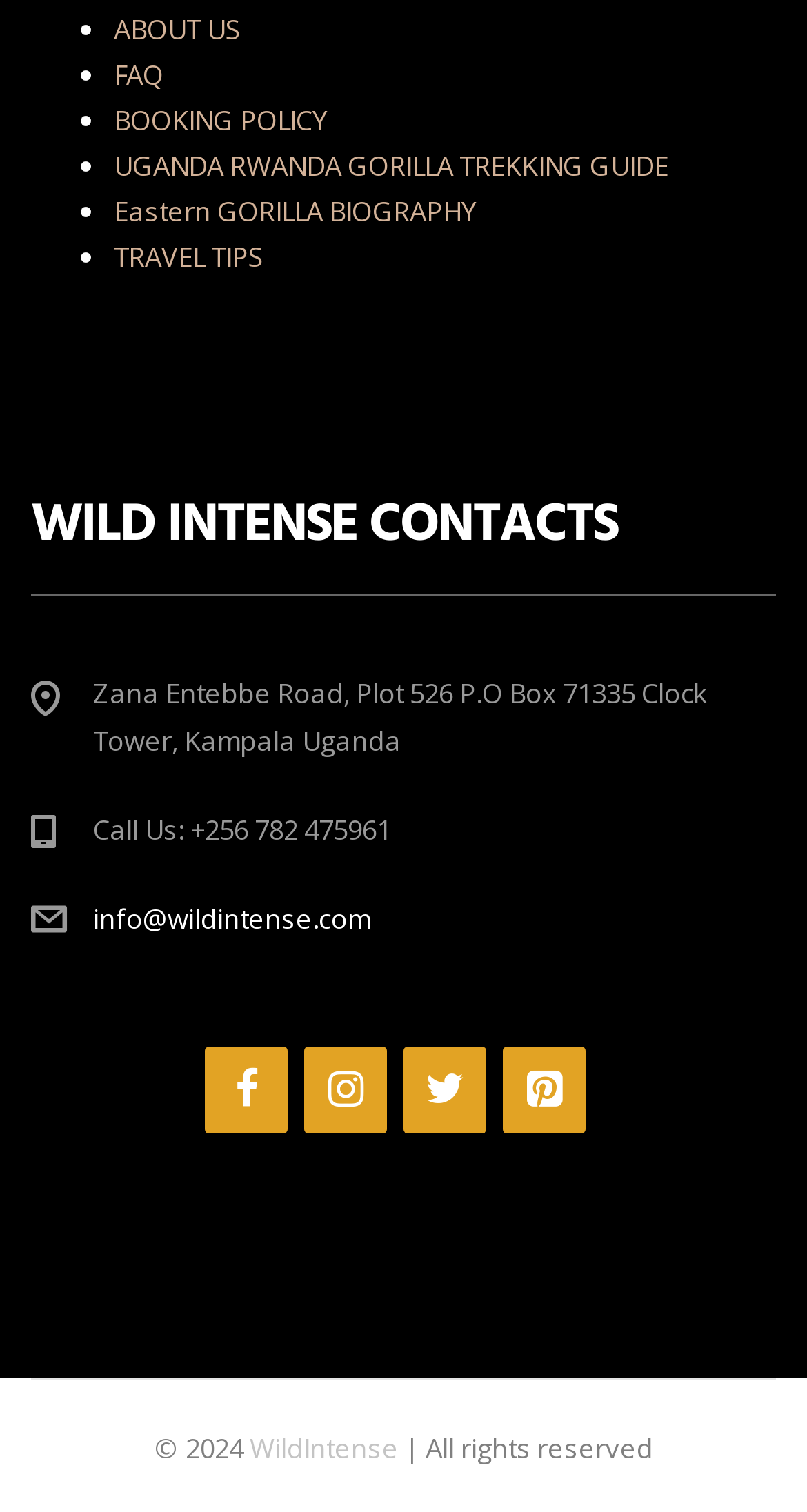What is the address of the company?
Answer the question with a single word or phrase by looking at the picture.

Zana Entebbe Road, Plot 526 P.O Box 71335 Clock Tower, Kampala Uganda